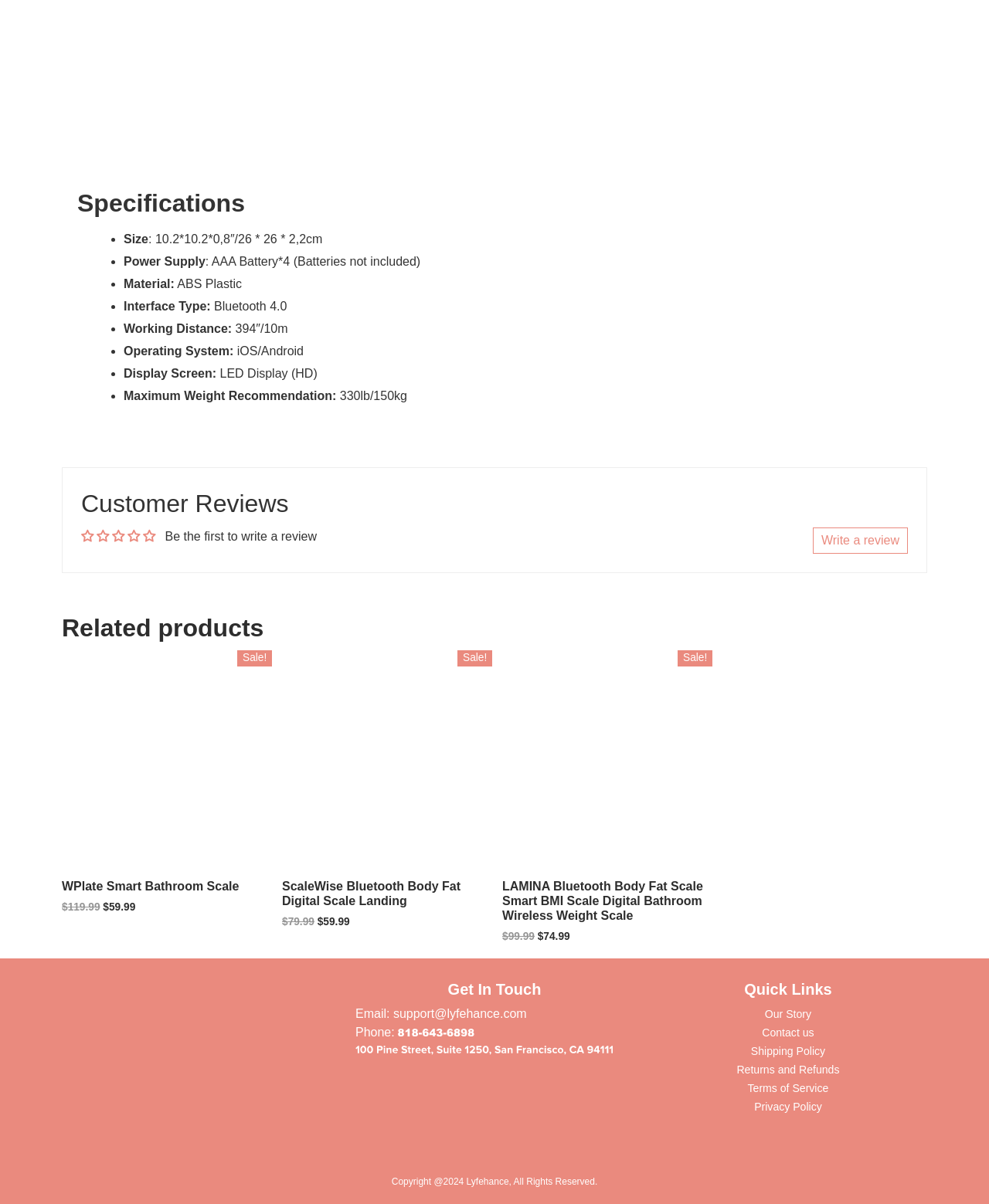Bounding box coordinates should be provided in the format (top-left x, top-left y, bottom-right x, bottom-right y) with all values between 0 and 1. Identify the bounding box for this UI element: Returns and Refunds

[0.745, 0.883, 0.849, 0.893]